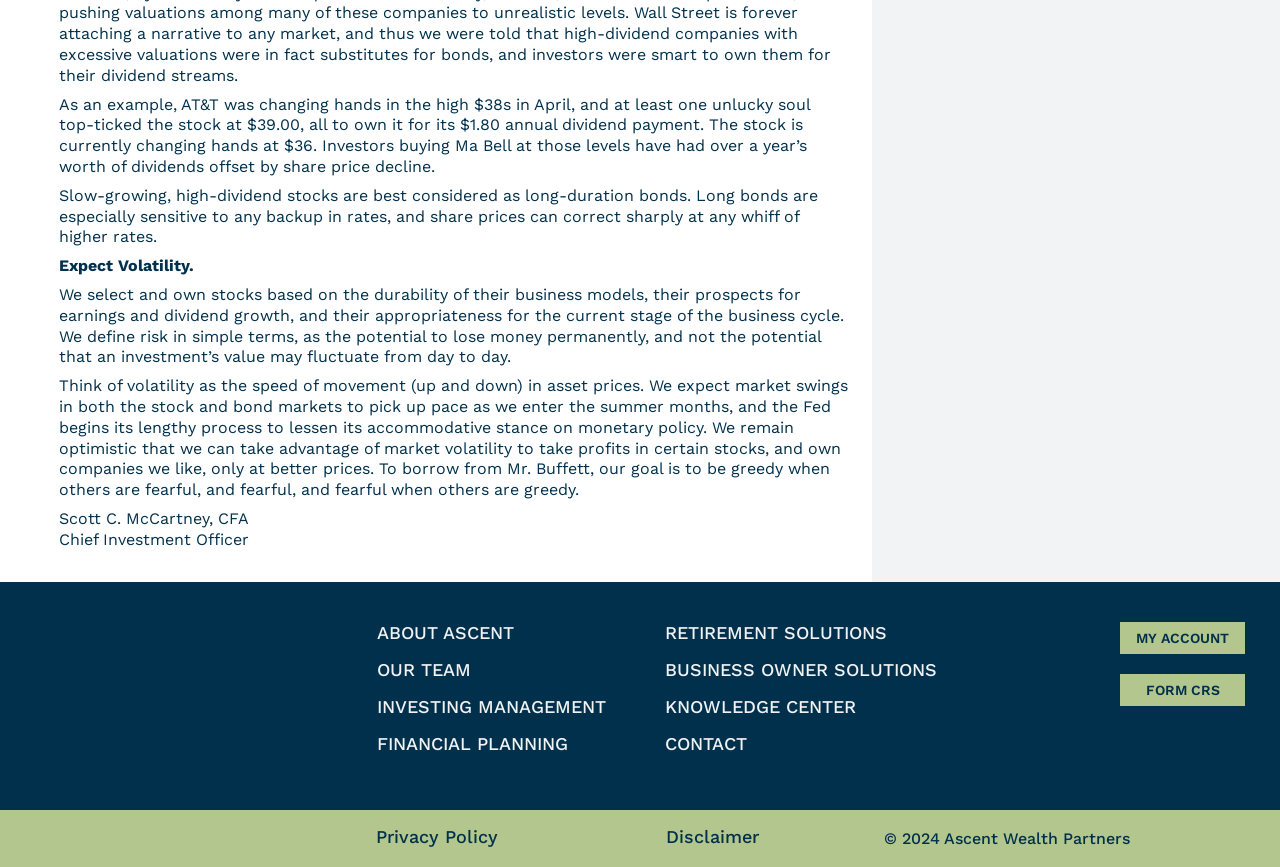Locate the bounding box coordinates of the area to click to fulfill this instruction: "Click CONTACT". The bounding box should be presented as four float numbers between 0 and 1, in the order [left, top, right, bottom].

[0.519, 0.846, 0.583, 0.87]